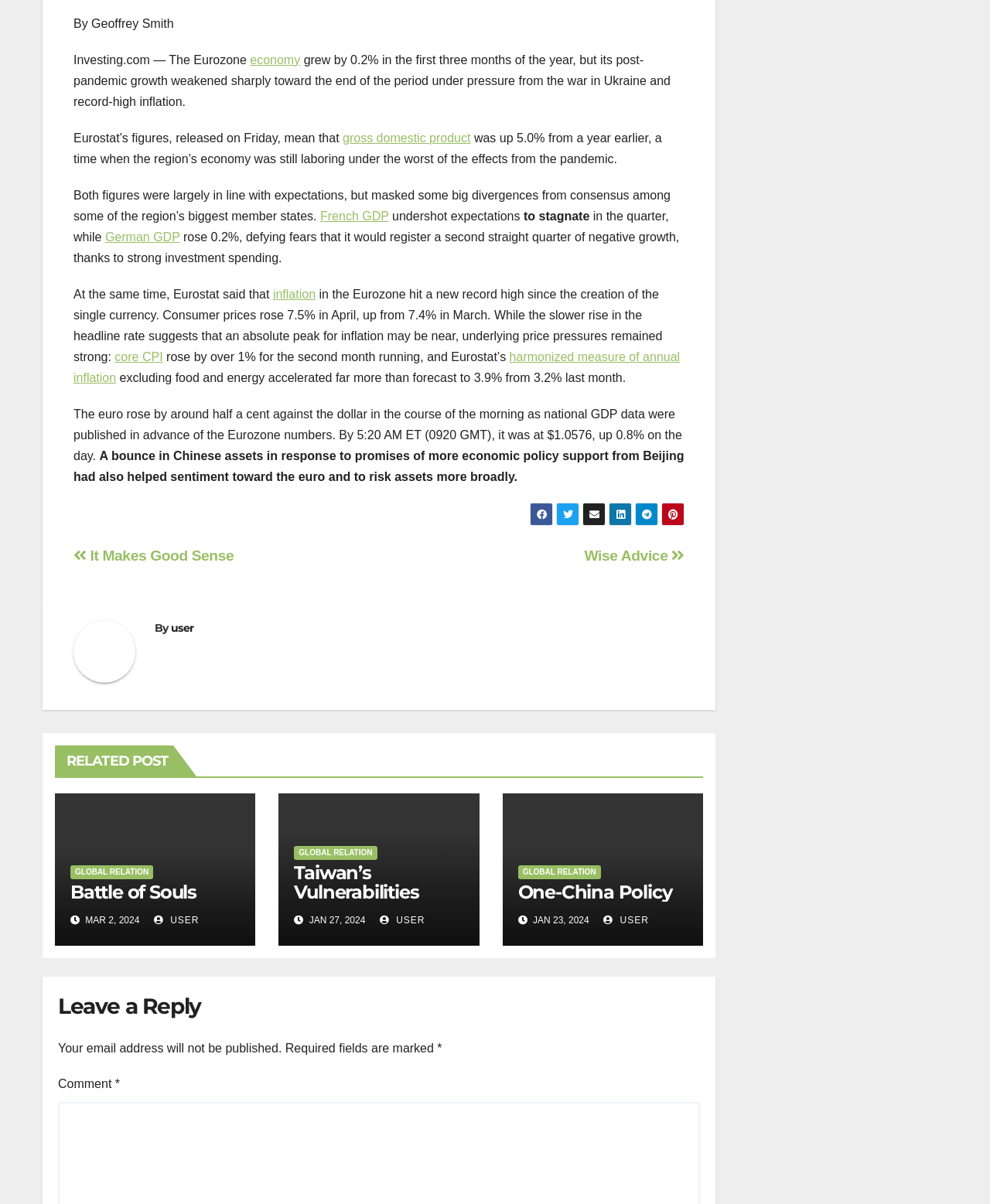Extract the bounding box coordinates for the UI element described by the text: "inflation". The coordinates should be in the form of [left, top, right, bottom] with values between 0 and 1.

[0.276, 0.239, 0.319, 0.25]